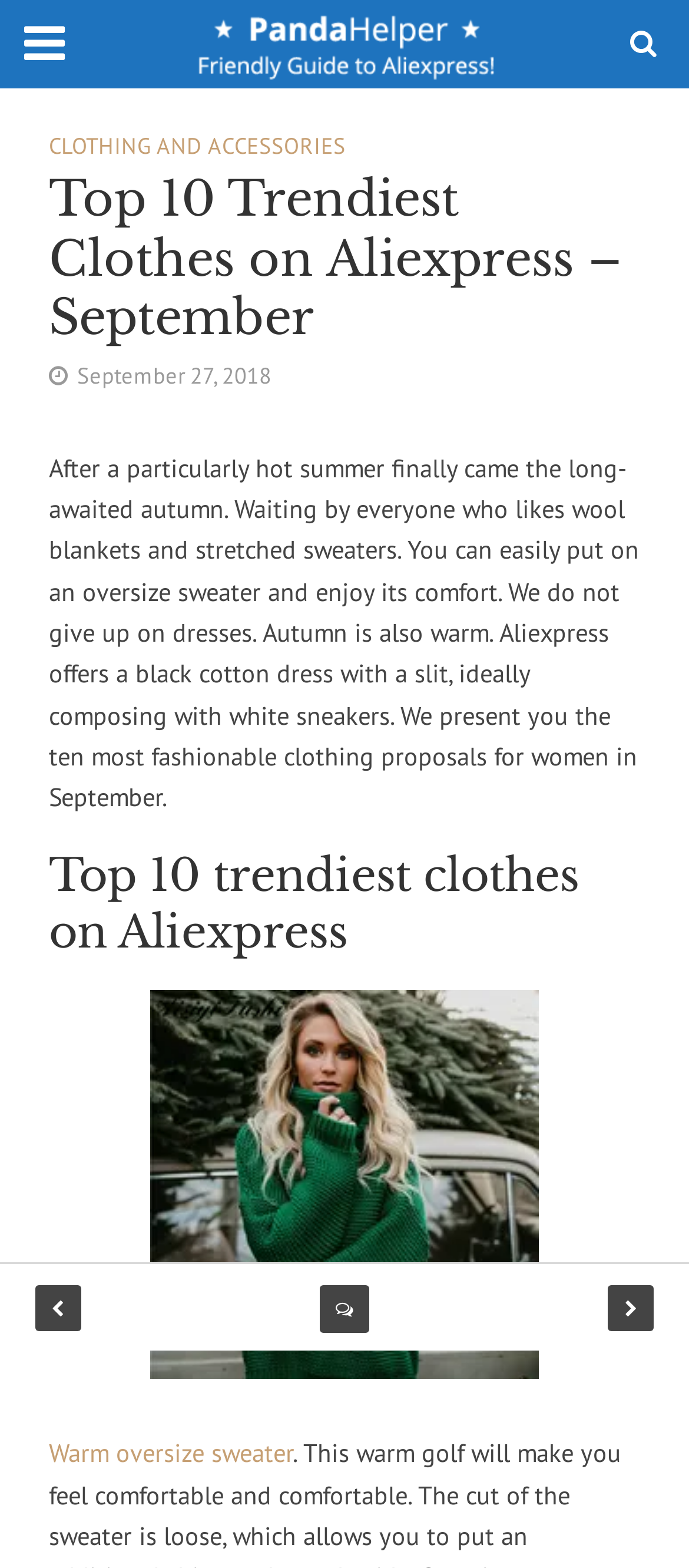Find the bounding box coordinates for the HTML element described in this sentence: "Warm oversize sweater". Provide the coordinates as four float numbers between 0 and 1, in the format [left, top, right, bottom].

[0.071, 0.916, 0.424, 0.942]